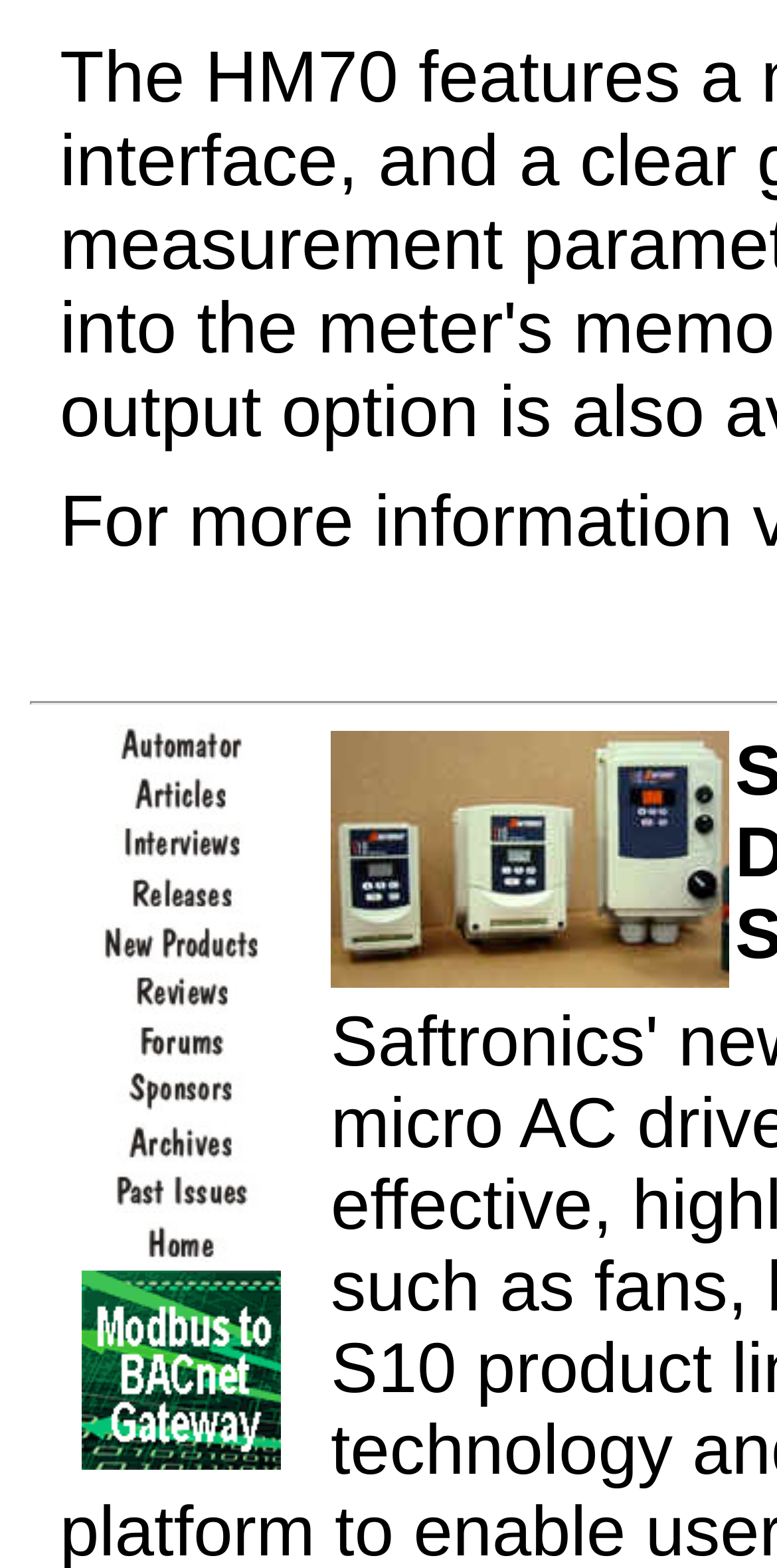Can you specify the bounding box coordinates for the region that should be clicked to fulfill this instruction: "View Articles".

[0.046, 0.503, 0.418, 0.525]